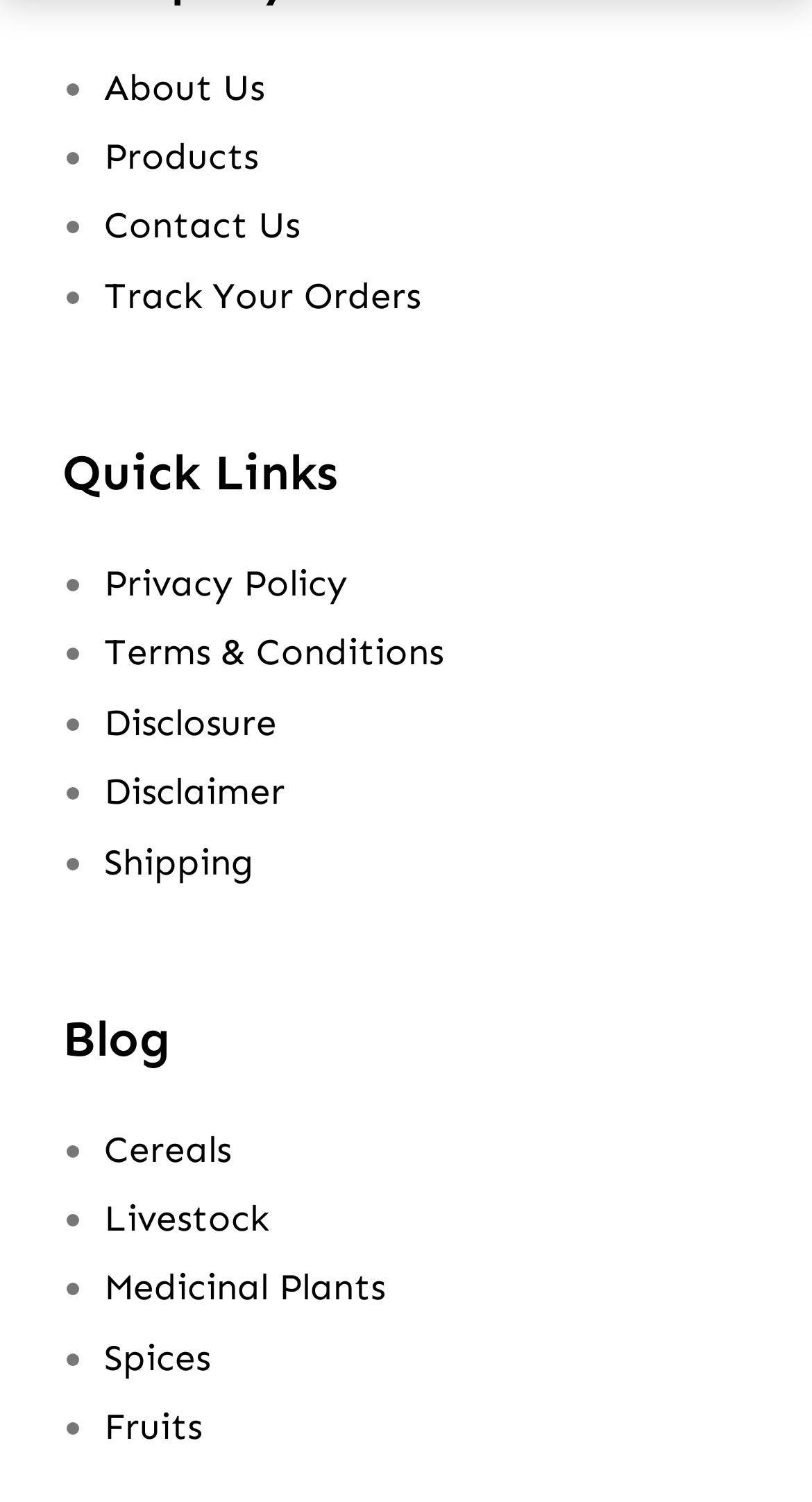Give a one-word or short-phrase answer to the following question: 
How many list markers are there in the Quick Links section?

7